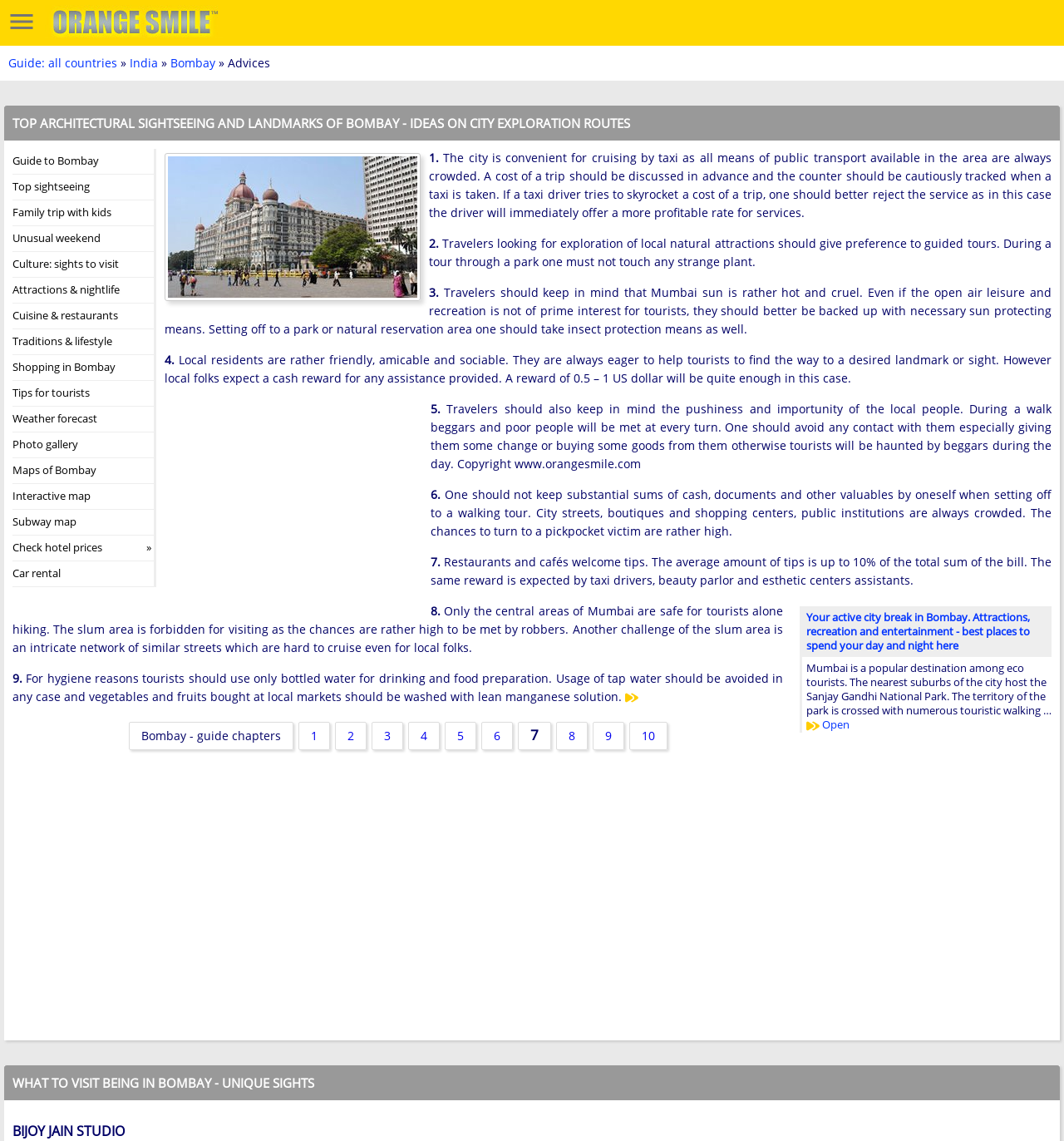Locate the bounding box coordinates of the UI element described by: "Guide: all countries". The bounding box coordinates should consist of four float numbers between 0 and 1, i.e., [left, top, right, bottom].

[0.008, 0.048, 0.11, 0.062]